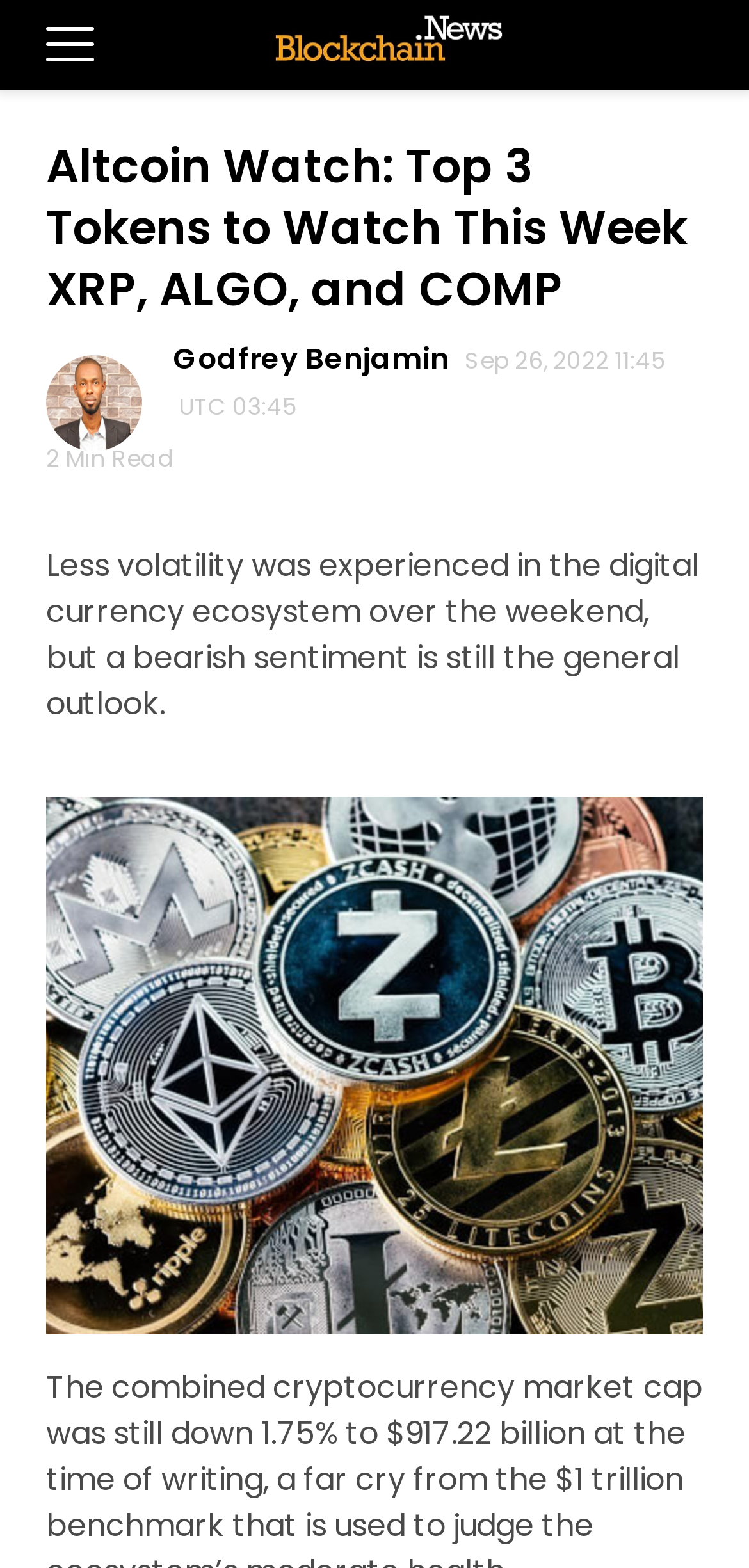Can you locate the main headline on this webpage and provide its text content?

Altcoin Watch: Top 3 Tokens to Watch This Week XRP, ALGO, and COMP